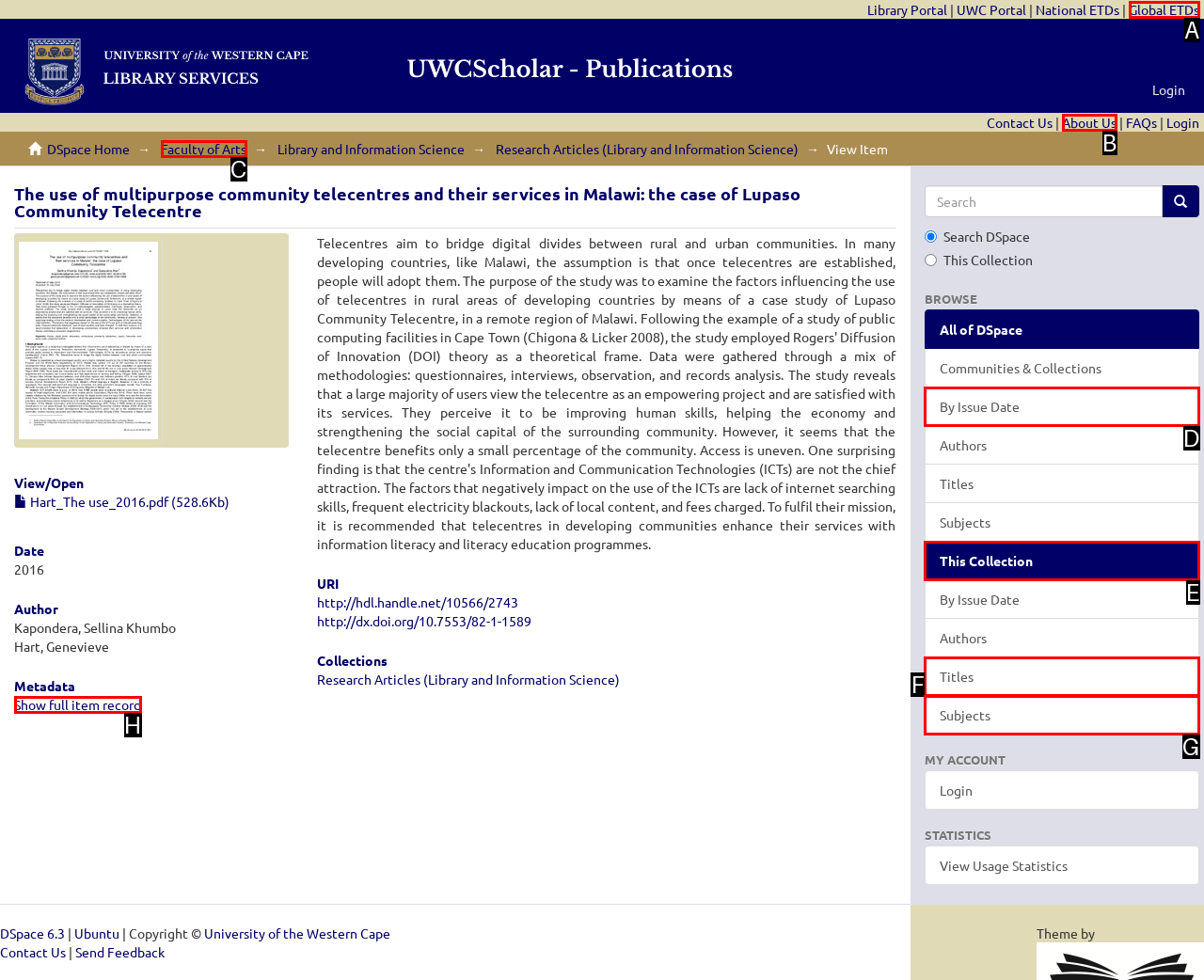Choose the option that best matches the description: Faculty of Arts
Indicate the letter of the matching option directly.

C